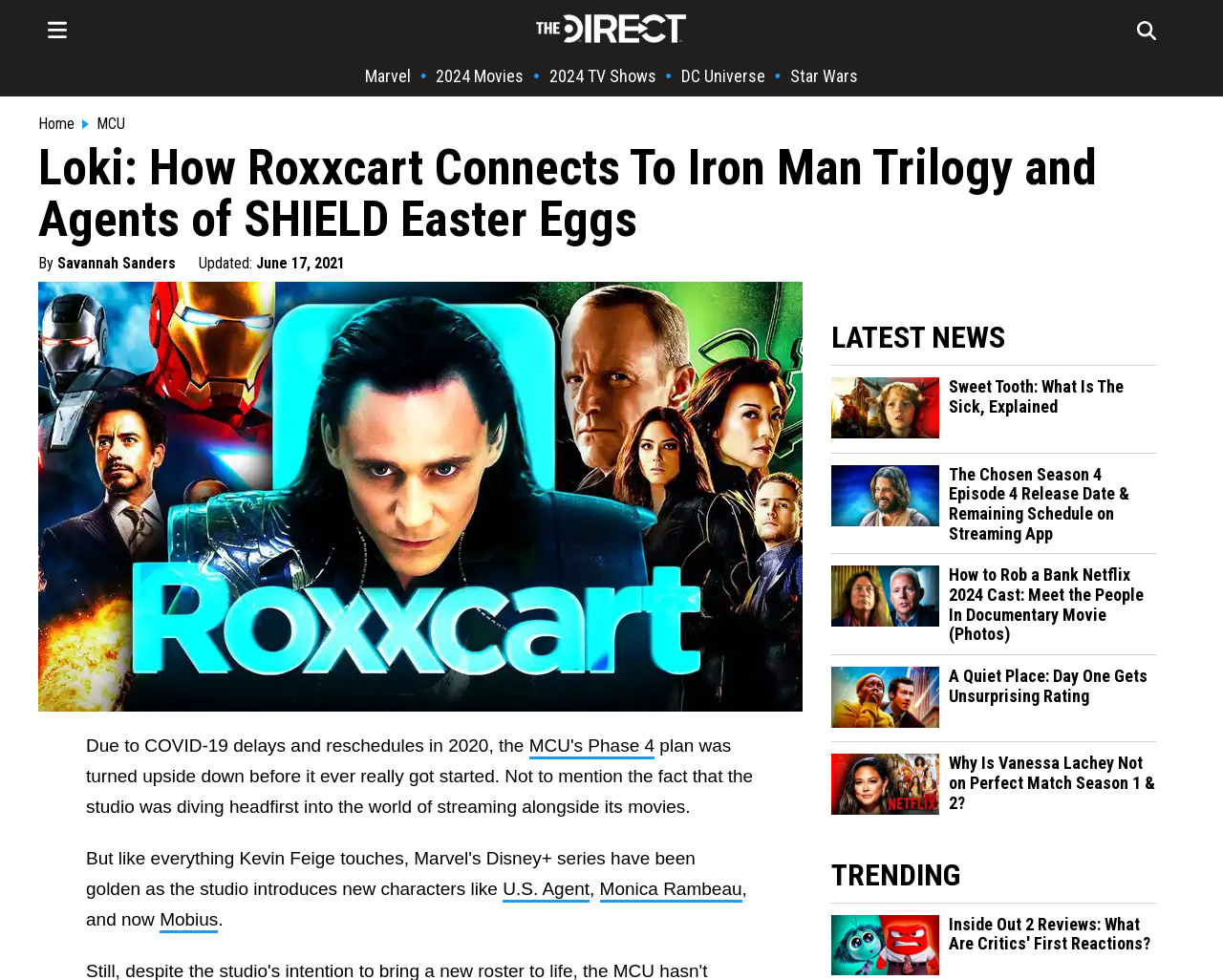Please respond to the question with a concise word or phrase:
What is the date of the article?

June 17, 2021